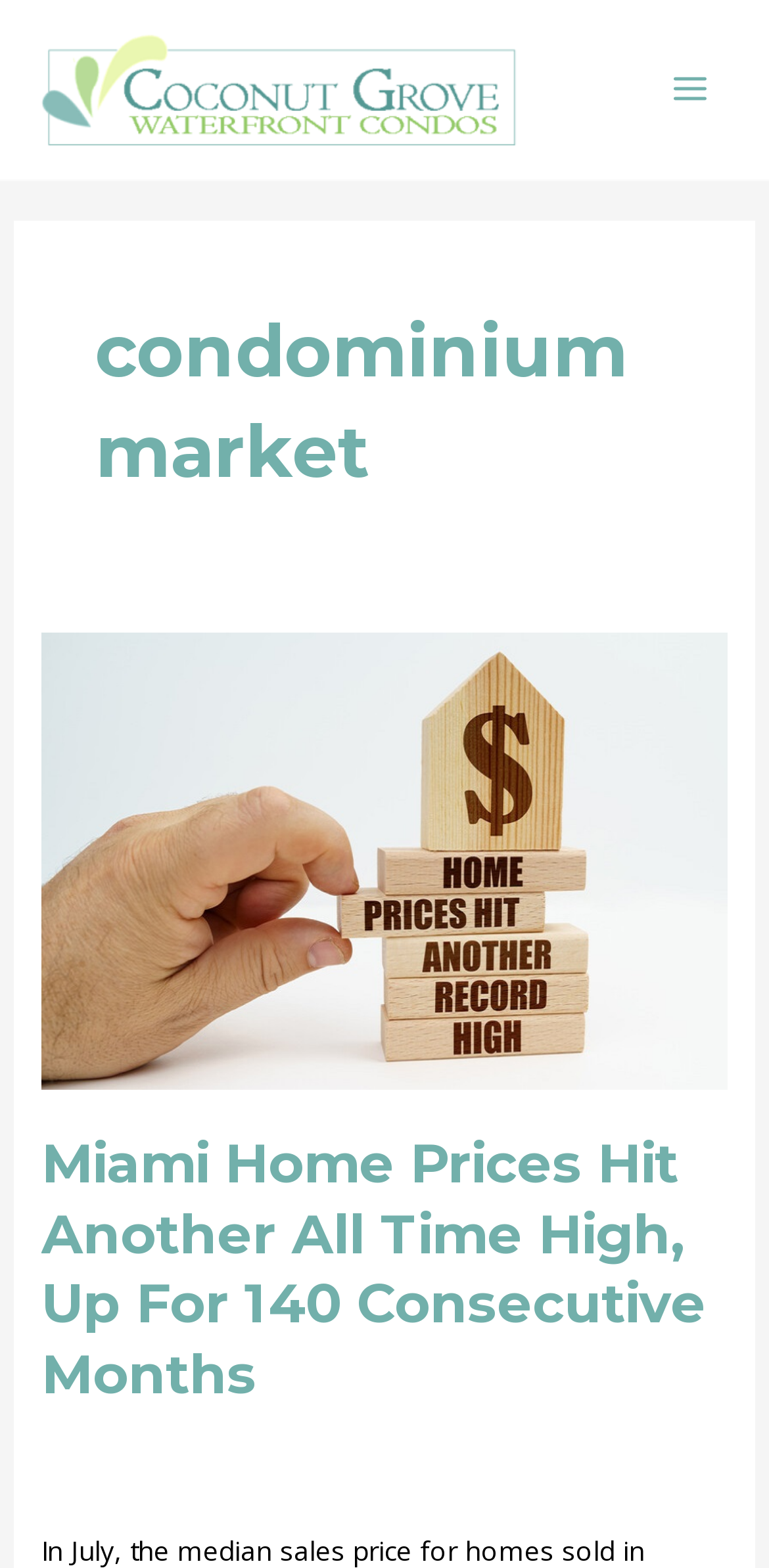What is the name of the website?
Look at the image and respond to the question as thoroughly as possible.

The name of the website can be found in the top-left corner of the webpage, where it says 'Coconut Grove Waterfront Condos' in a link format.